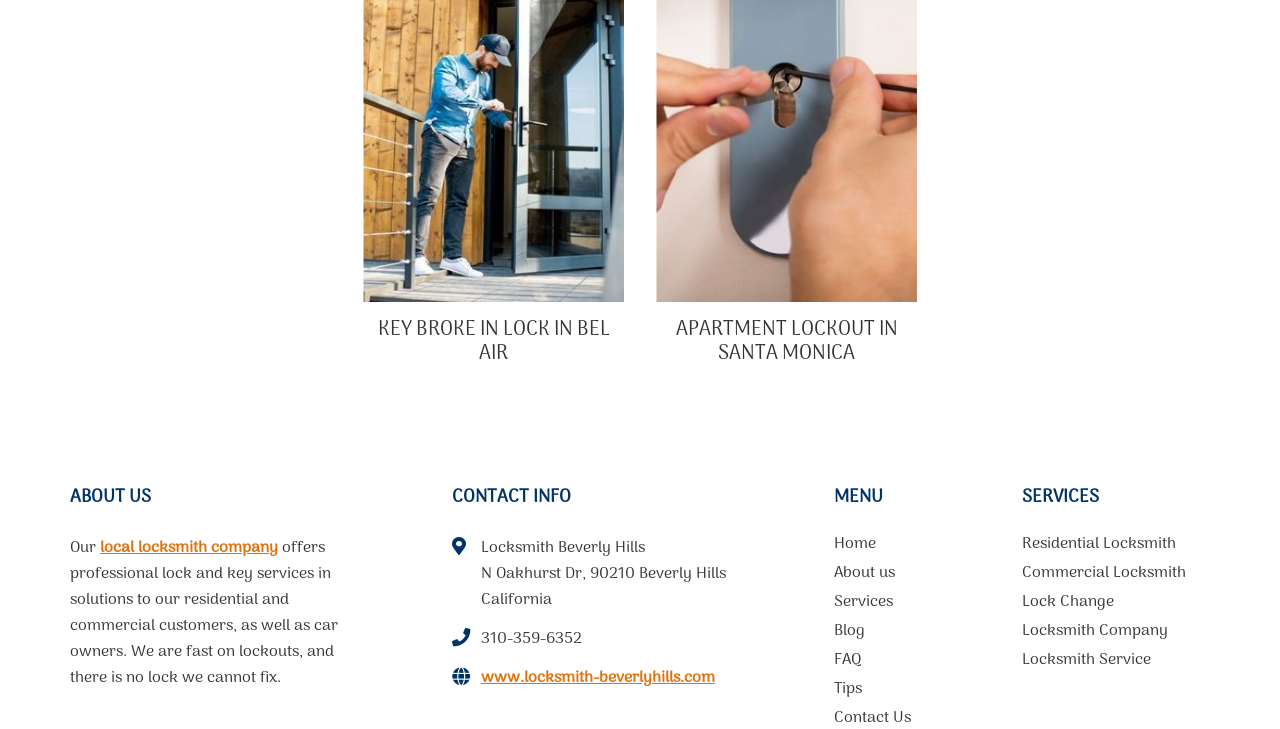What is the company's phone number?
Kindly answer the question with as much detail as you can.

I found the phone number by looking at the contact information section, where it is listed as '310-359-6352'.